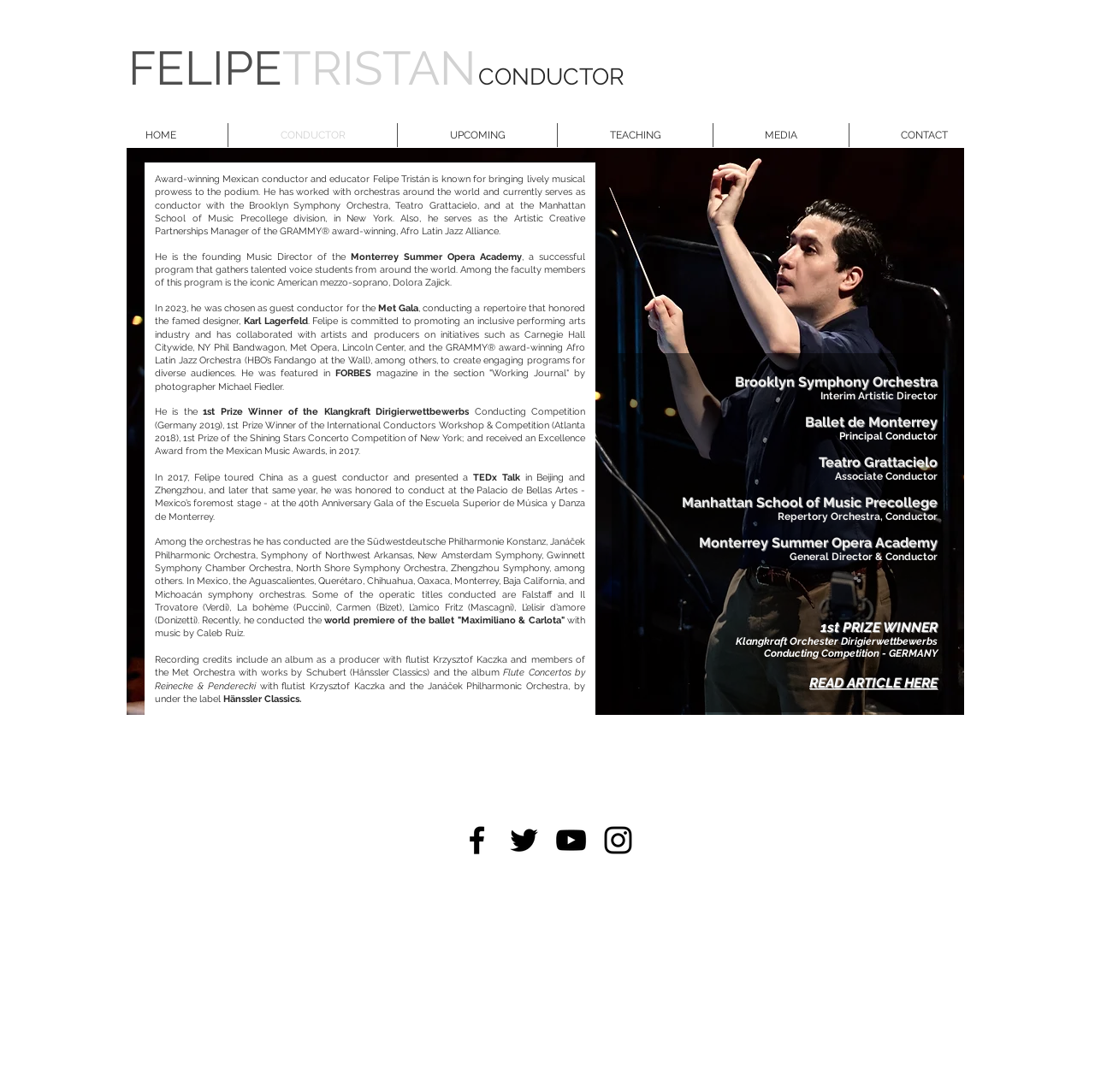Given the element description aria-label="Black Twitter Icon", specify the bounding box coordinates of the corresponding UI element in the format (top-left x, top-left y, bottom-right x, bottom-right y). All values must be between 0 and 1.

[0.462, 0.753, 0.495, 0.786]